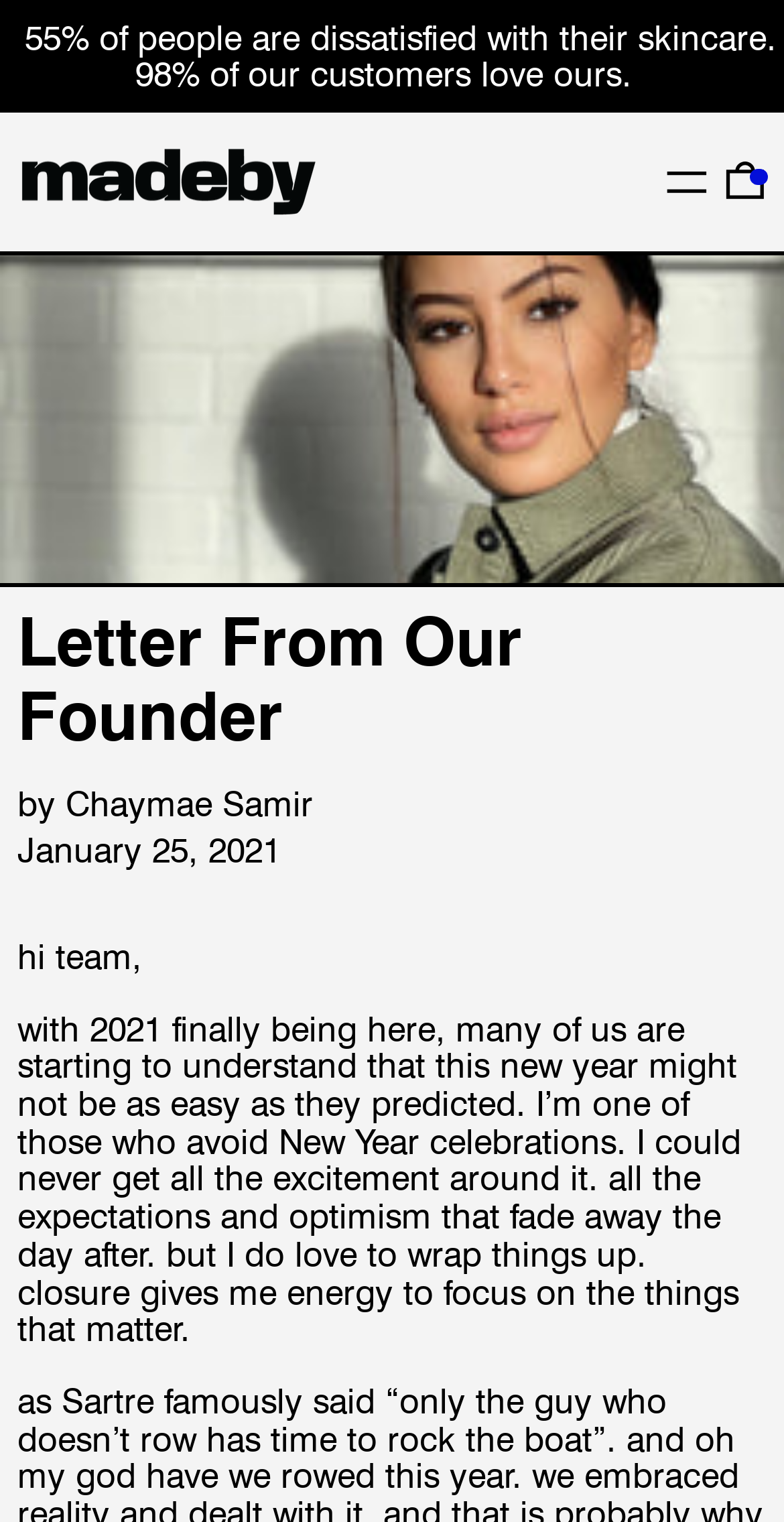Extract the heading text from the webpage.

Letter From Our Founder